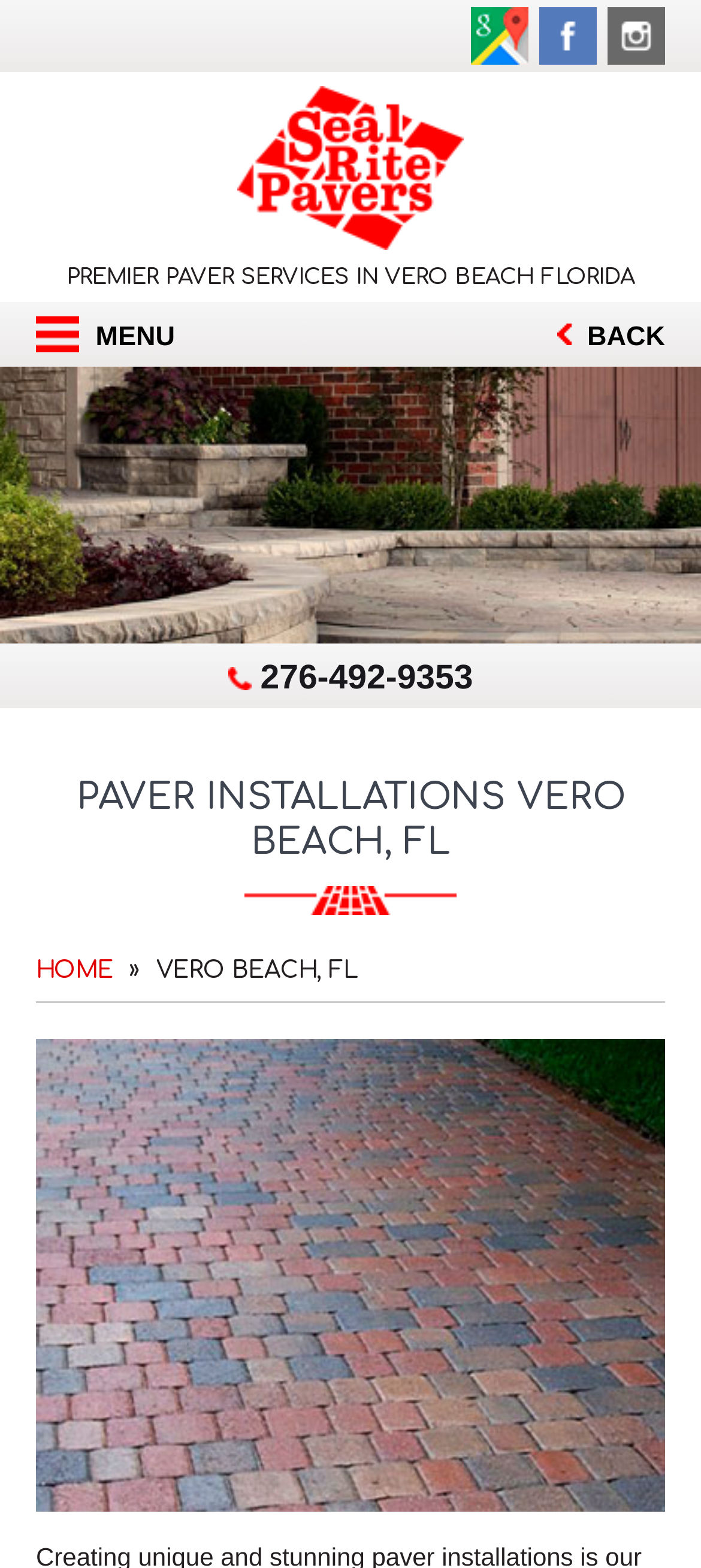Given the element description alt="GBM", identify the bounding box coordinates for the UI element on the webpage screenshot. The format should be (top-left x, top-left y, bottom-right x, bottom-right y), with values between 0 and 1.

[0.672, 0.026, 0.754, 0.045]